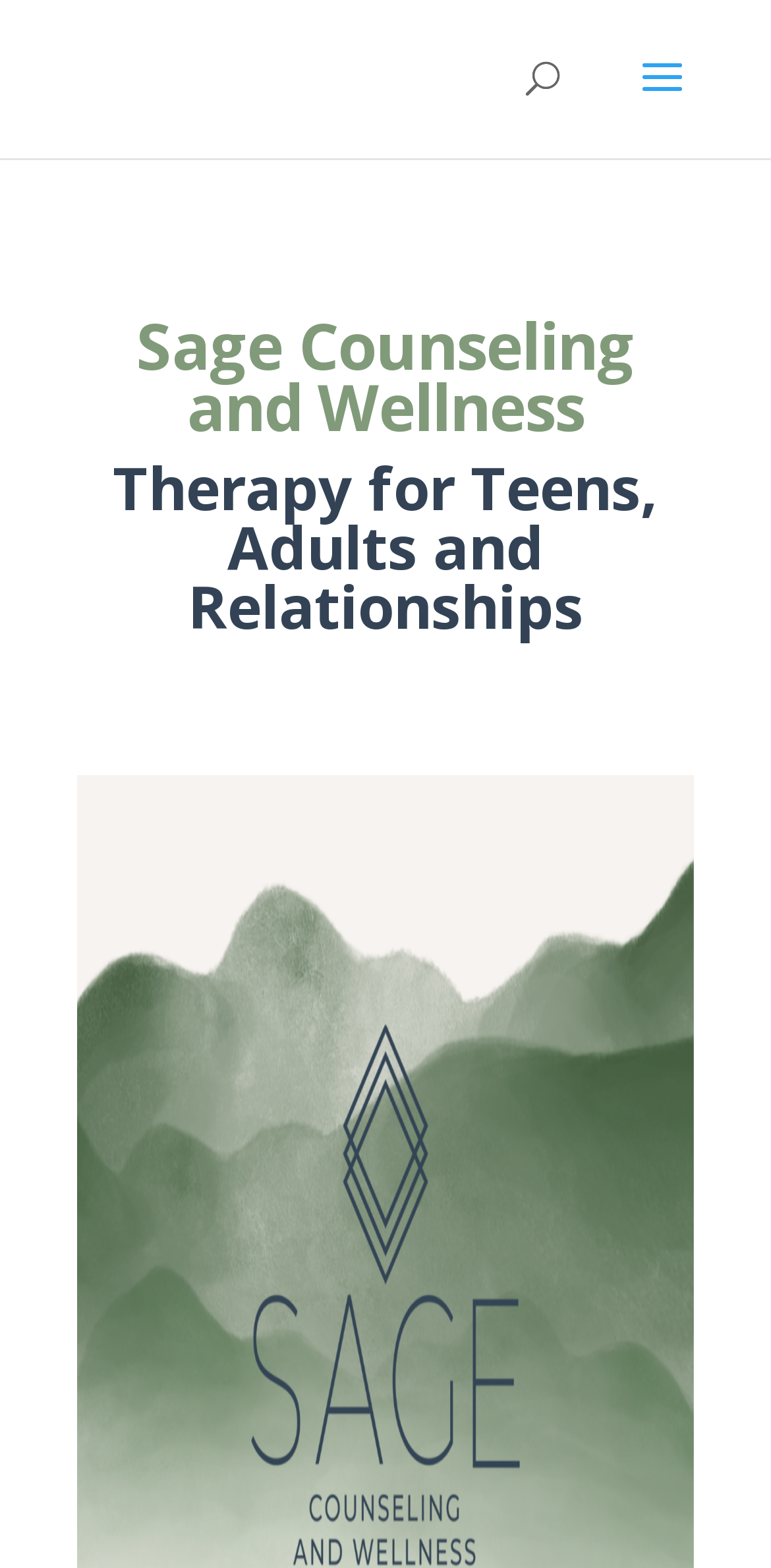Based on the element description: "alt="Sage Counseling and Wellness"", identify the UI element and provide its bounding box coordinates. Use four float numbers between 0 and 1, [left, top, right, bottom].

[0.11, 0.036, 0.221, 0.06]